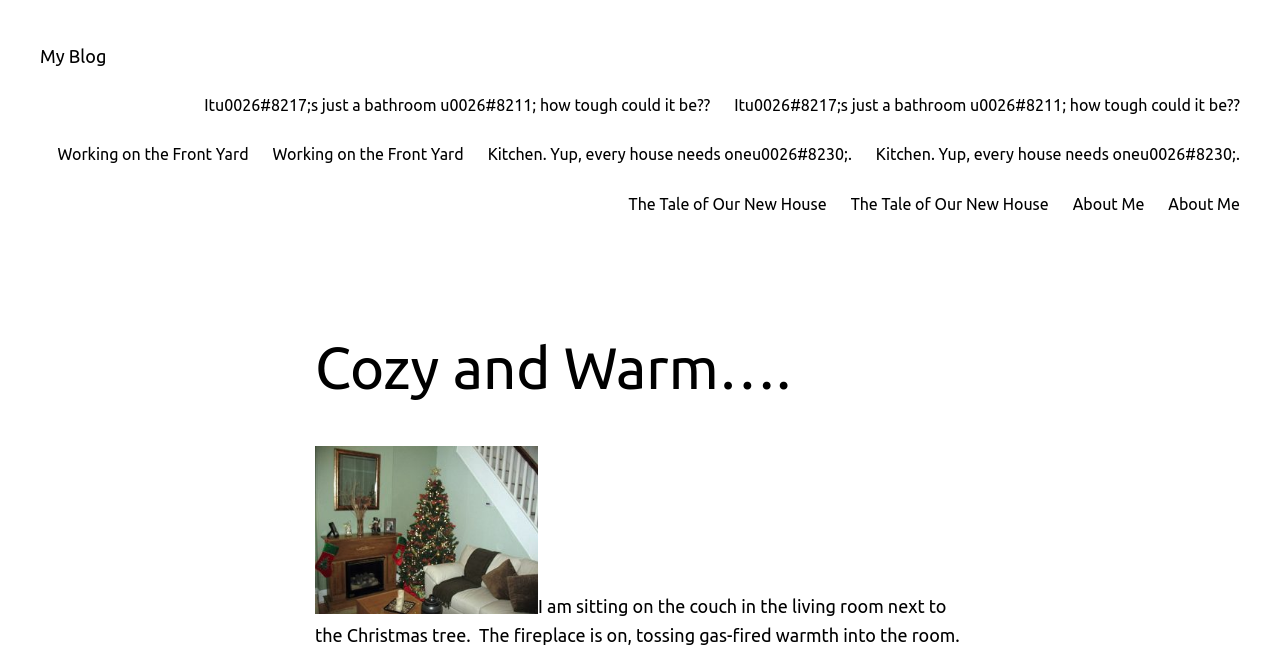Summarize the webpage in an elaborate manner.

This webpage is a personal blog titled "Cozy and Warm…. – My Blog". At the top left, there is a link to "My Blog". Below it, there are two identical links to a blog post titled "It’s just a bathroom – how tough could it be??" placed side by side, taking up about half of the width of the page. 

Further down, there are four more links to different blog posts, arranged in two rows. The first row has two links: "Working on the Front Yard" on the left and "Kitchen. Yup, every house needs one…" on the right. The second row has two more links: "The Tale of Our New House" on the left and "About Me" on the right. 

In the middle of the page, there is a large heading that reads "Cozy and Warm….". Below the heading, there is an image, which takes up about a quarter of the page's width and is centered horizontally. The image is located near the bottom of the page.